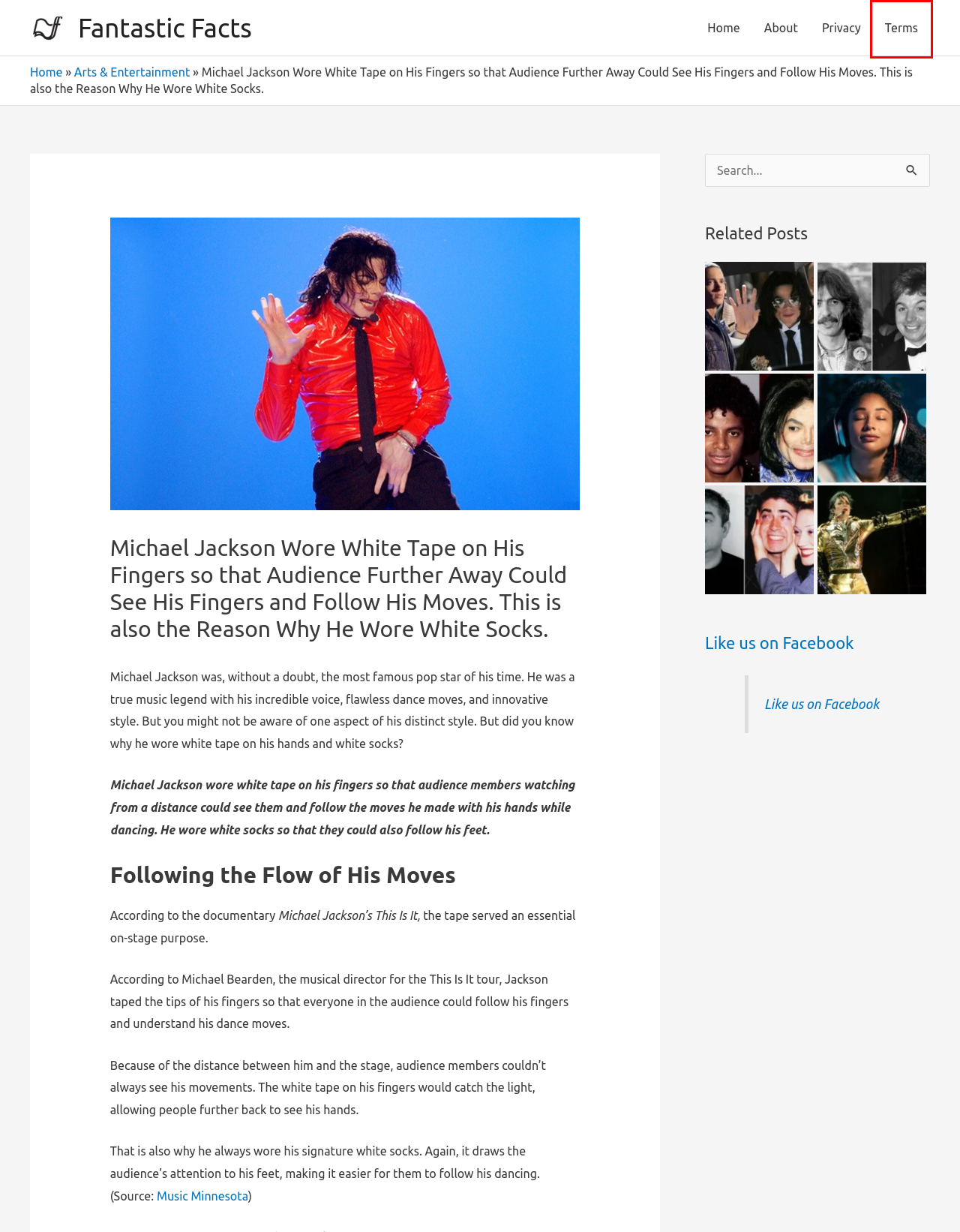Look at the given screenshot of a webpage with a red rectangle bounding box around a UI element. Pick the description that best matches the new webpage after clicking the element highlighted. The descriptions are:
A. Arts & Entertainment
B. 35 Interesting Facts About Michael Jackson: Height, Weight, How he Died and more
C. About
D. Privacy - Fantastic Facts
E. The reason why Michael Jackson always had white tape on the tips of his fingers...
F. How Did Jack Nicholson Find Out About His Real Mom?
G. Fantastic Facts - and where to find them
H. Terms - Fantastic Facts

H